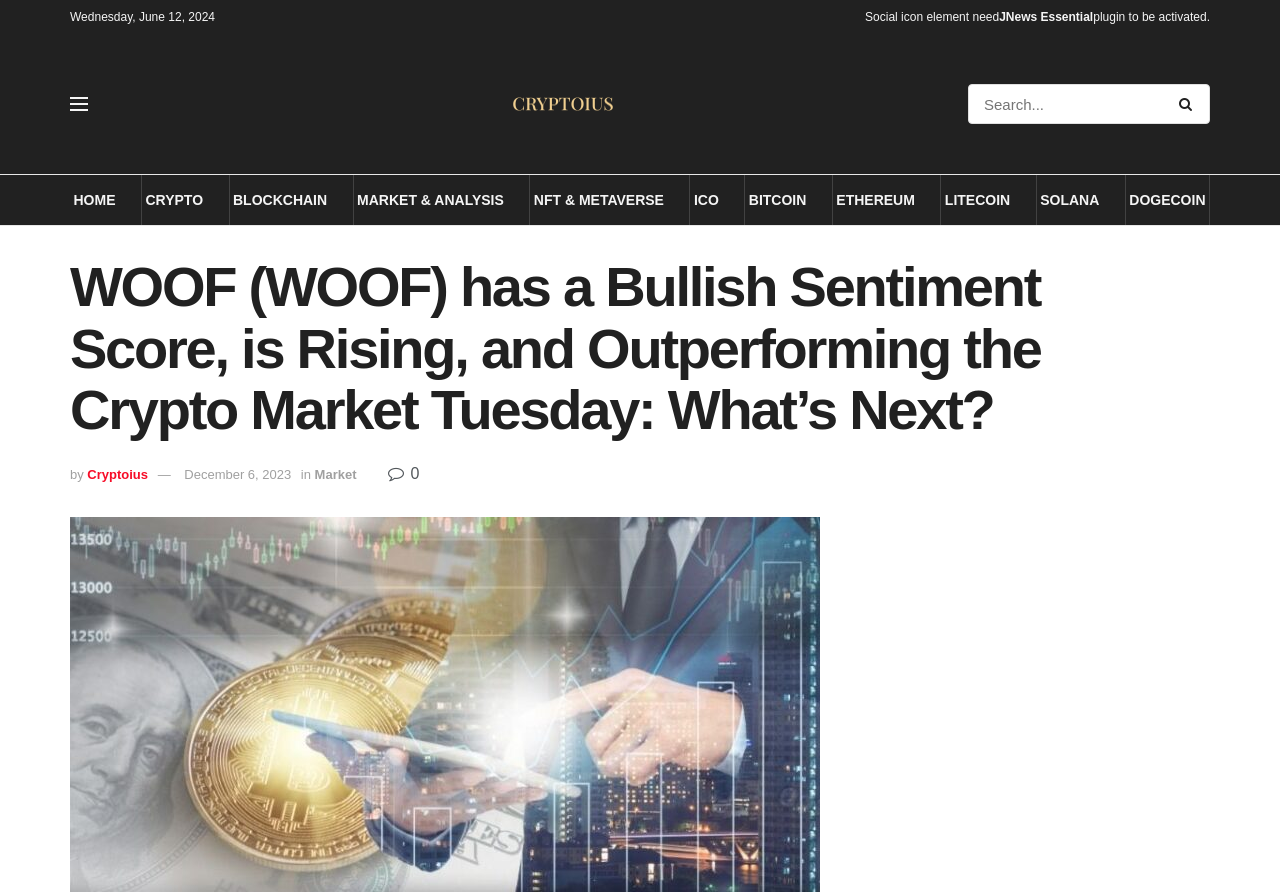Respond to the following question with a brief word or phrase:
What is the name of the website?

Cryptoius.com